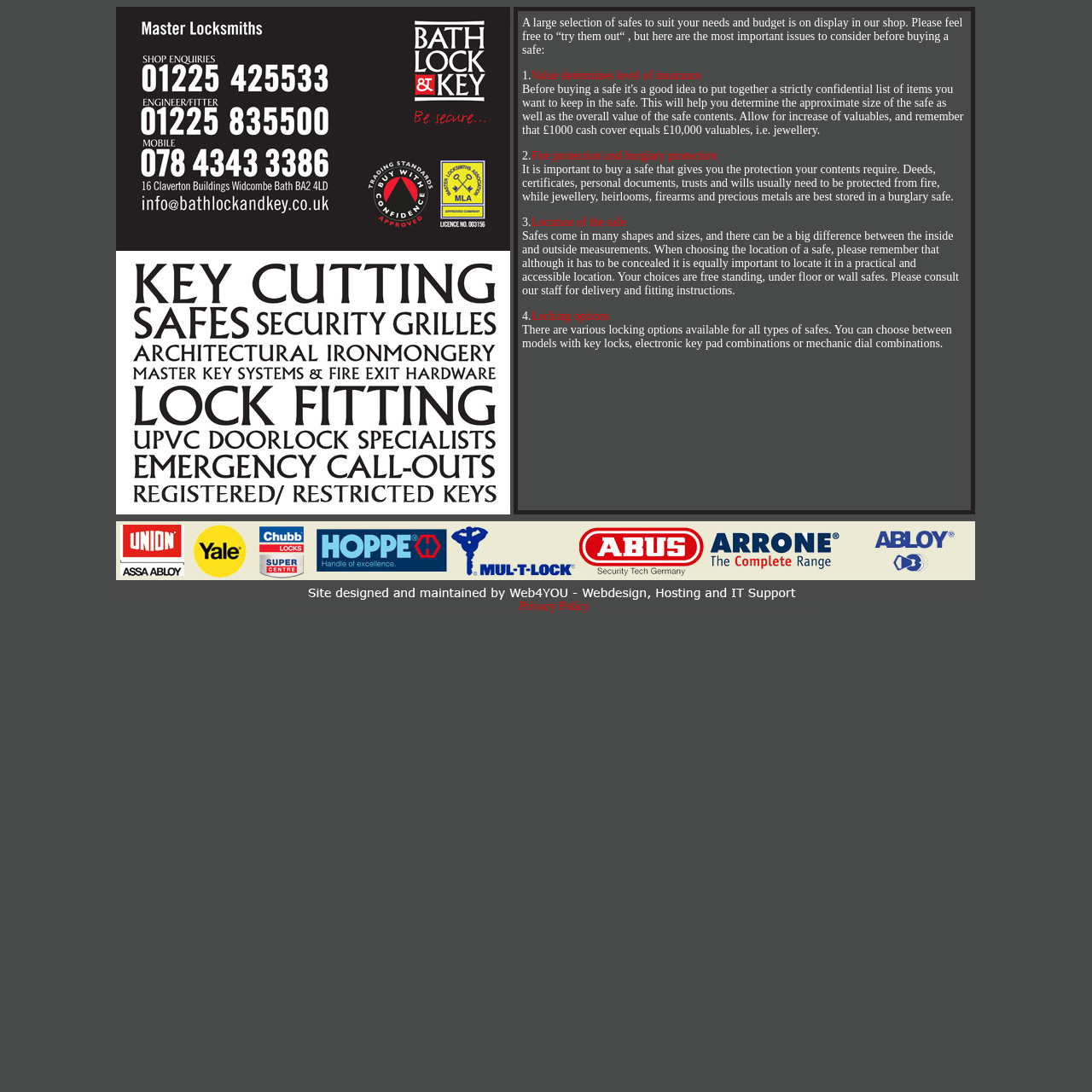Give a one-word or short-phrase answer to the following question: 
What is the location of the safe mentioned in the text?

Free standing, under floor or wall